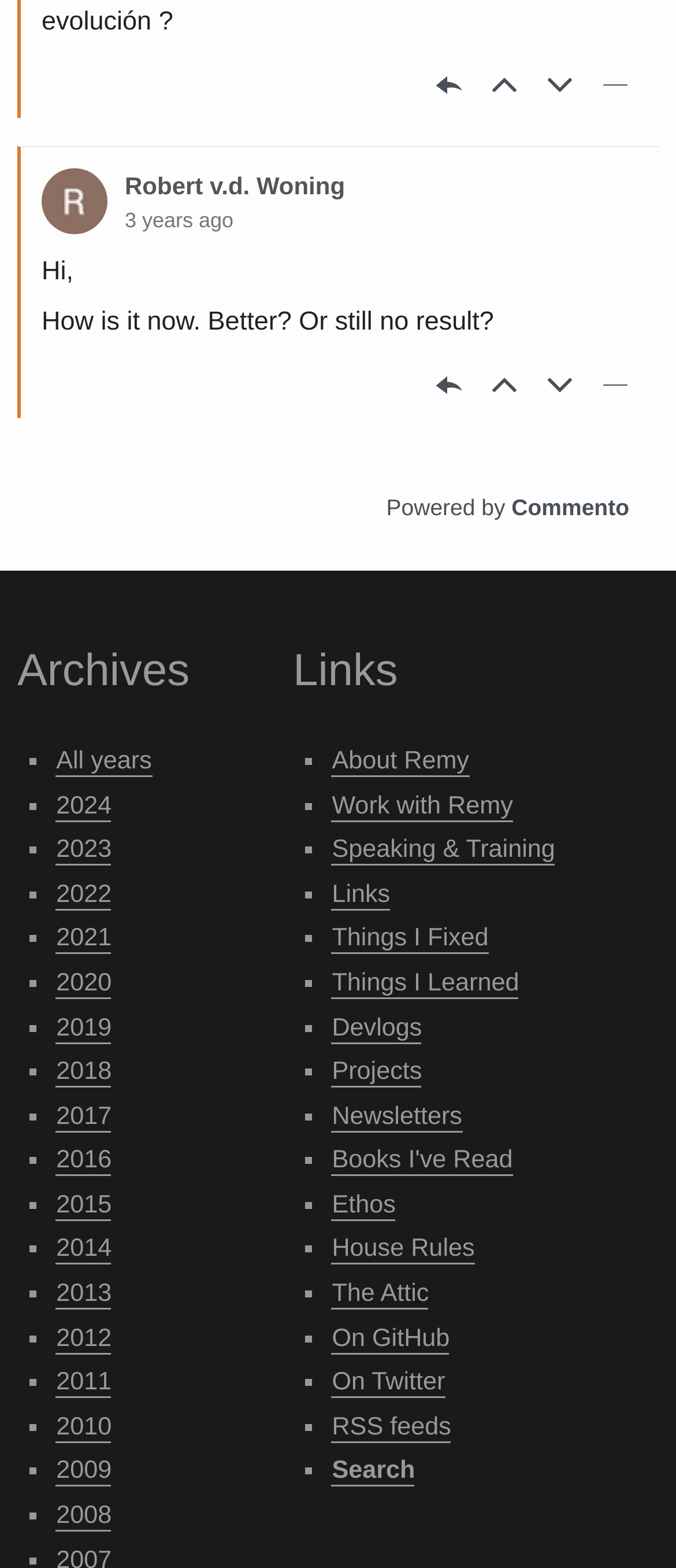Give a concise answer using one word or a phrase to the following question:
How many years are listed in the archives section?

19